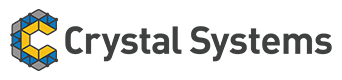Offer a detailed explanation of the image and its components.

The image features the logo of Crystal Systems, characterized by a stylized "C" made up of geometric shapes, primarily in blue and yellow. The logo is accompanied by the text "Crystal Systems" in a modern, sans-serif font that emphasizes clarity and professionalism. This design reflects the company's focus on innovation and quality within the natural products sector. The overall aesthetic conveys a sense of trust and expertise, highlighting the brand's commitment to providing comprehensive guides and solutions for personnel in industries such as dietary supplements and sports nutrition.